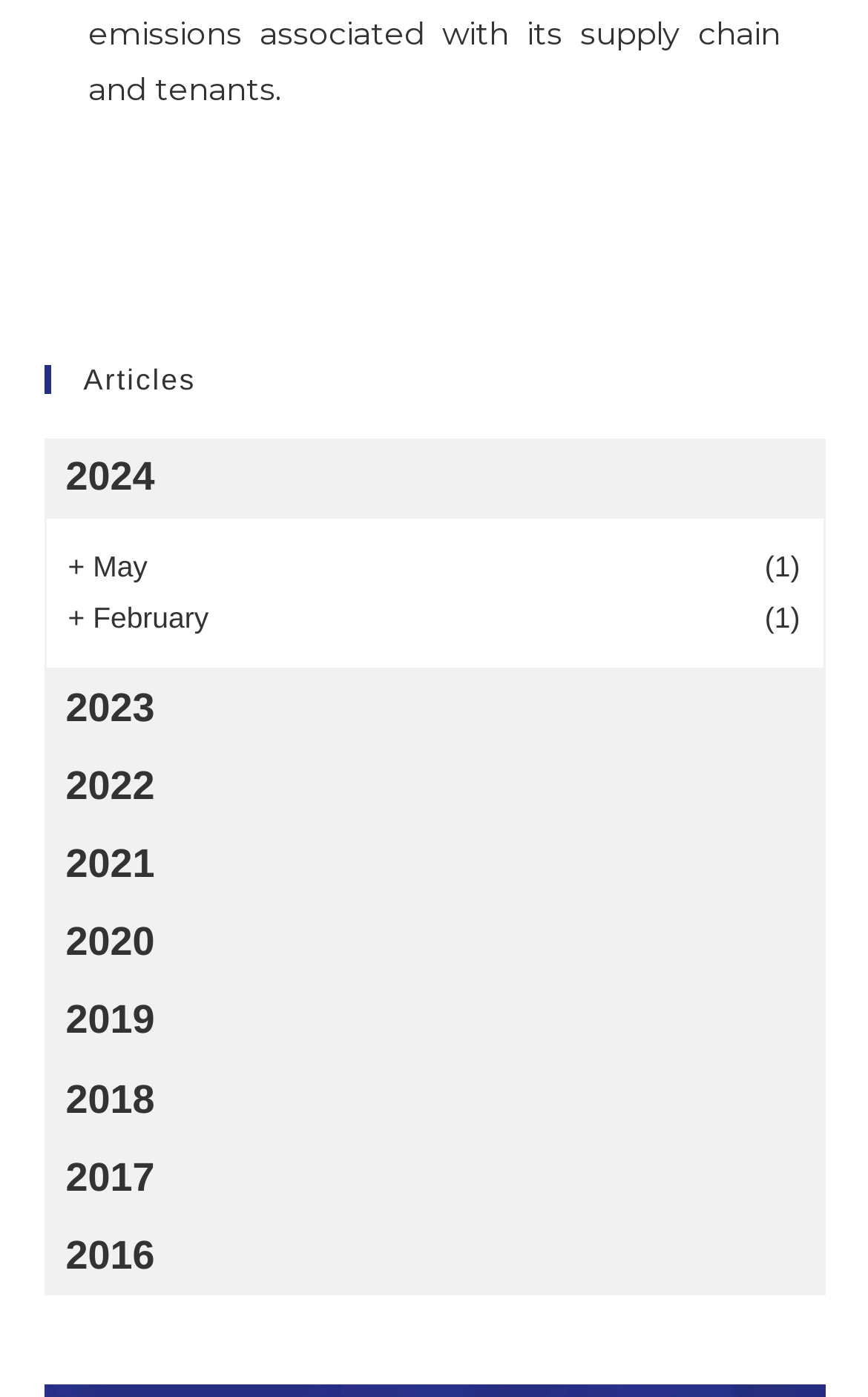Identify the bounding box for the described UI element: "alt="Paisley Lane Boutique"".

None